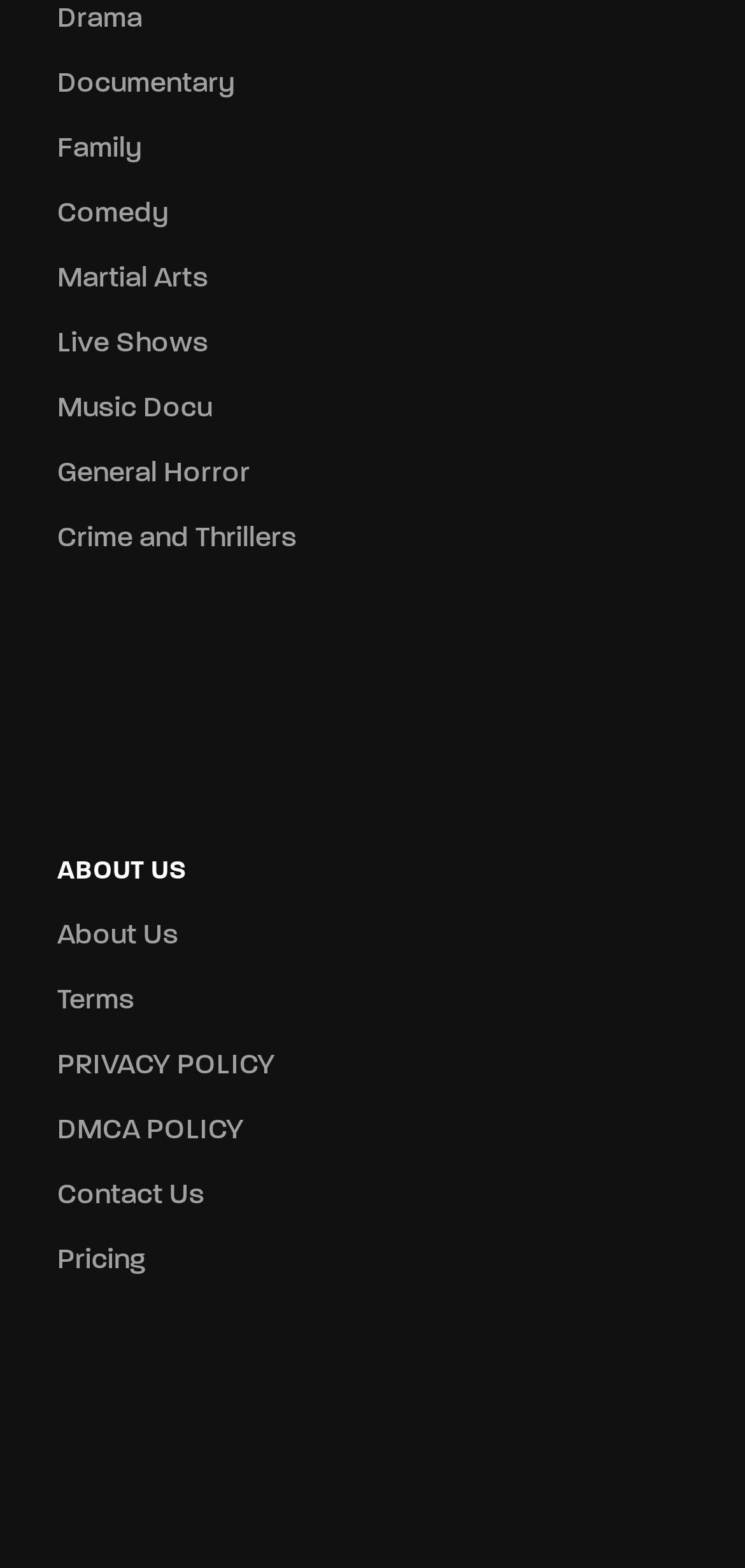Pinpoint the bounding box coordinates of the area that should be clicked to complete the following instruction: "Browse documentaries". The coordinates must be given as four float numbers between 0 and 1, i.e., [left, top, right, bottom].

[0.077, 0.038, 0.923, 0.067]